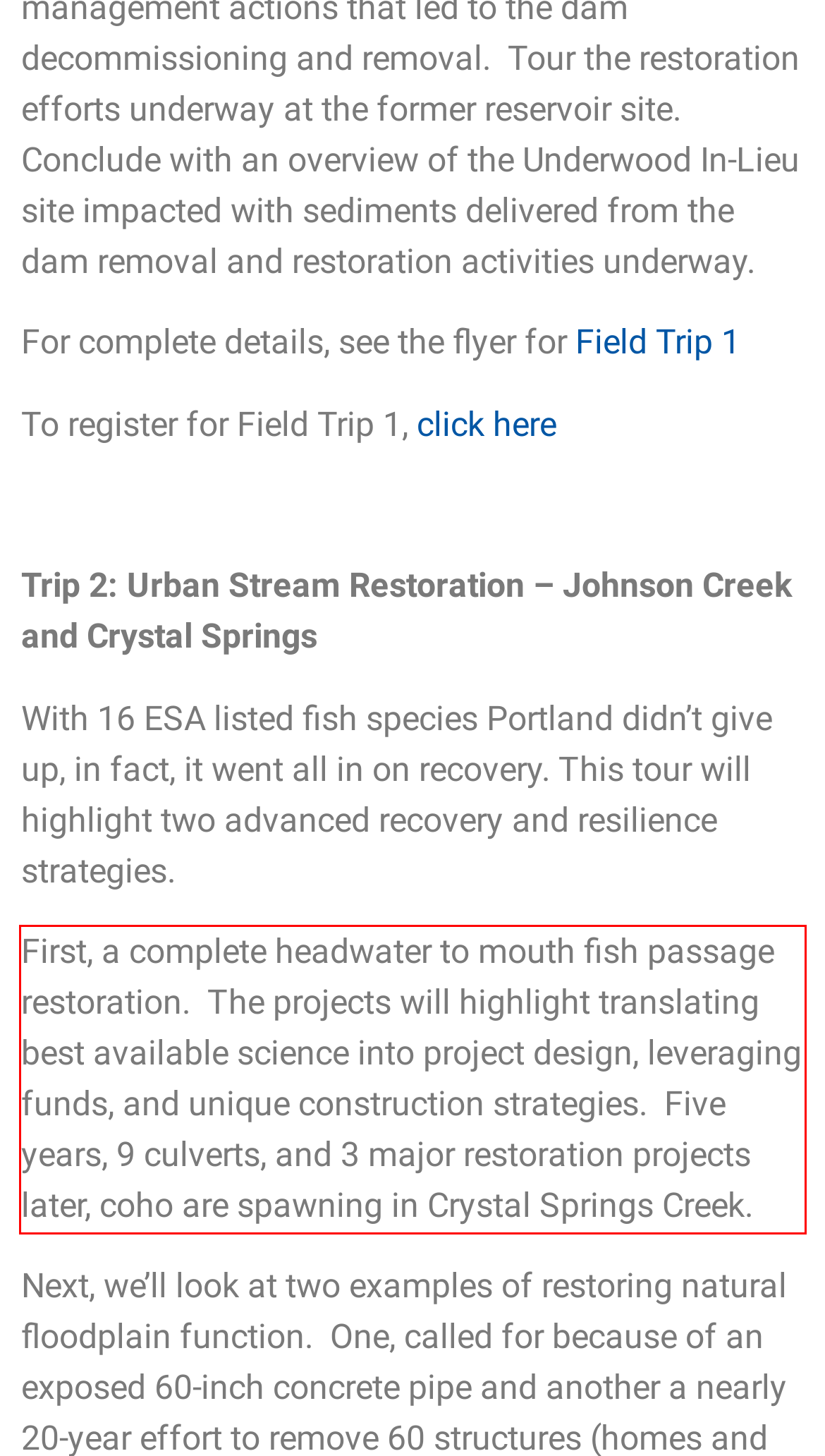The screenshot provided shows a webpage with a red bounding box. Apply OCR to the text within this red bounding box and provide the extracted content.

First, a complete headwater to mouth fish passage restoration. The projects will highlight translating best available science into project design, leveraging funds, and unique construction strategies. Five years, 9 culverts, and 3 major restoration projects later, coho are spawning in Crystal Springs Creek.